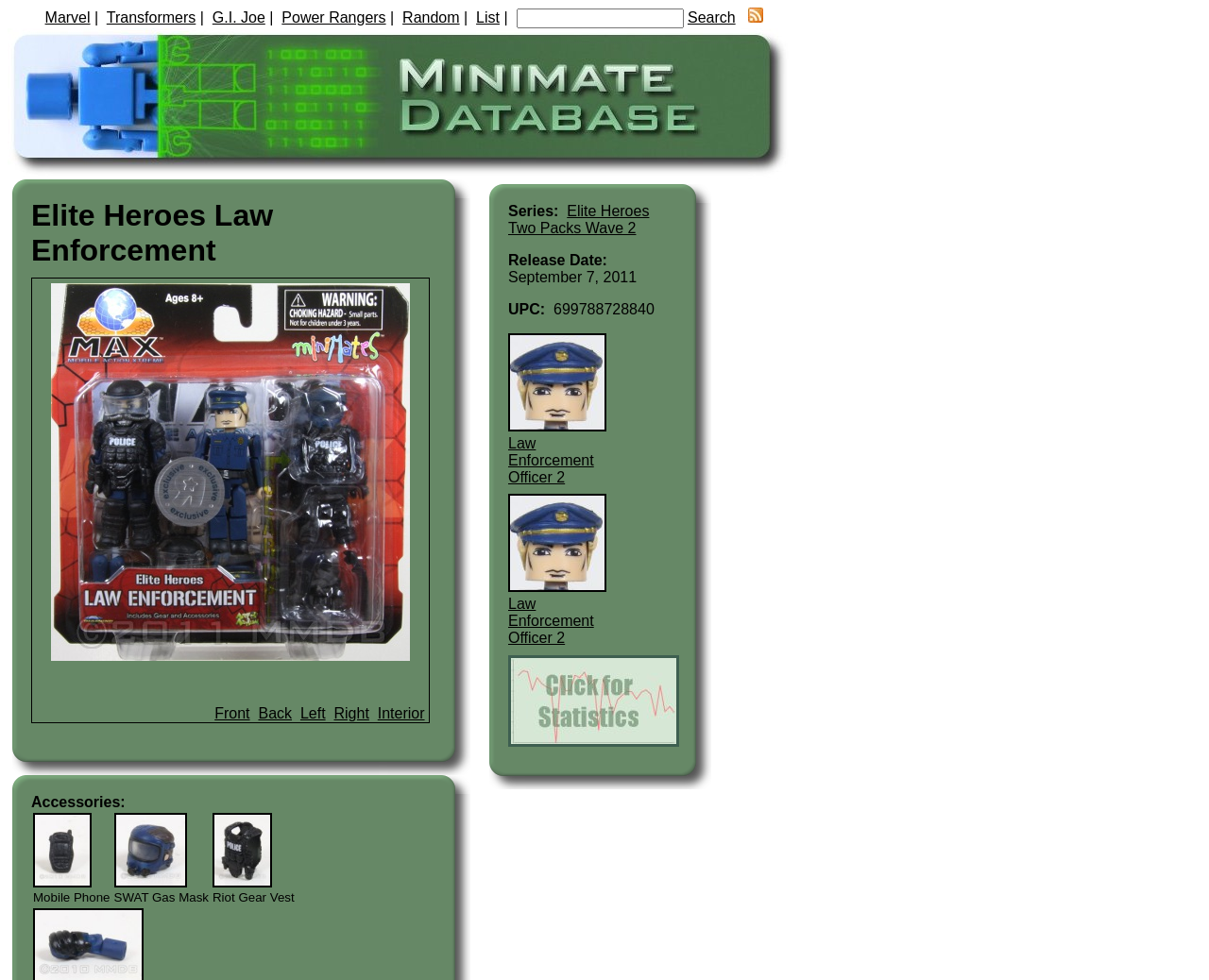Construct a comprehensive caption that outlines the webpage's structure and content.

The webpage is a database for Minimate figures, specifically focused on Elite Heroes Law Enforcement. At the top, there are several links to other franchises, including Marvel, Transformers, G.I. Joe, Power Rangers, and Random, as well as a search bar and an RSS feed link. 

Below the top navigation, there is a large image on the left side, taking up about a quarter of the page. To the right of the image, there is a heading that reads "Elite Heroes Law Enforcement". 

Further down, there are navigation links for viewing the figure from different angles, including Front, Back, Left, Right, and Interior. 

The main content of the page is divided into sections. The first section is labeled "Accessories" and lists several items, including a Mobile Phone, SWAT Gas Mask, and Riot Gear Vest, each with a corresponding image. 

The next section is labeled "Series" and provides information about the figure's release, including the series name, release date, and UPC code. There are also several links and images in this section, including a statistical chart. 

Throughout the page, there are various links and images, but the overall structure is organized and easy to follow.